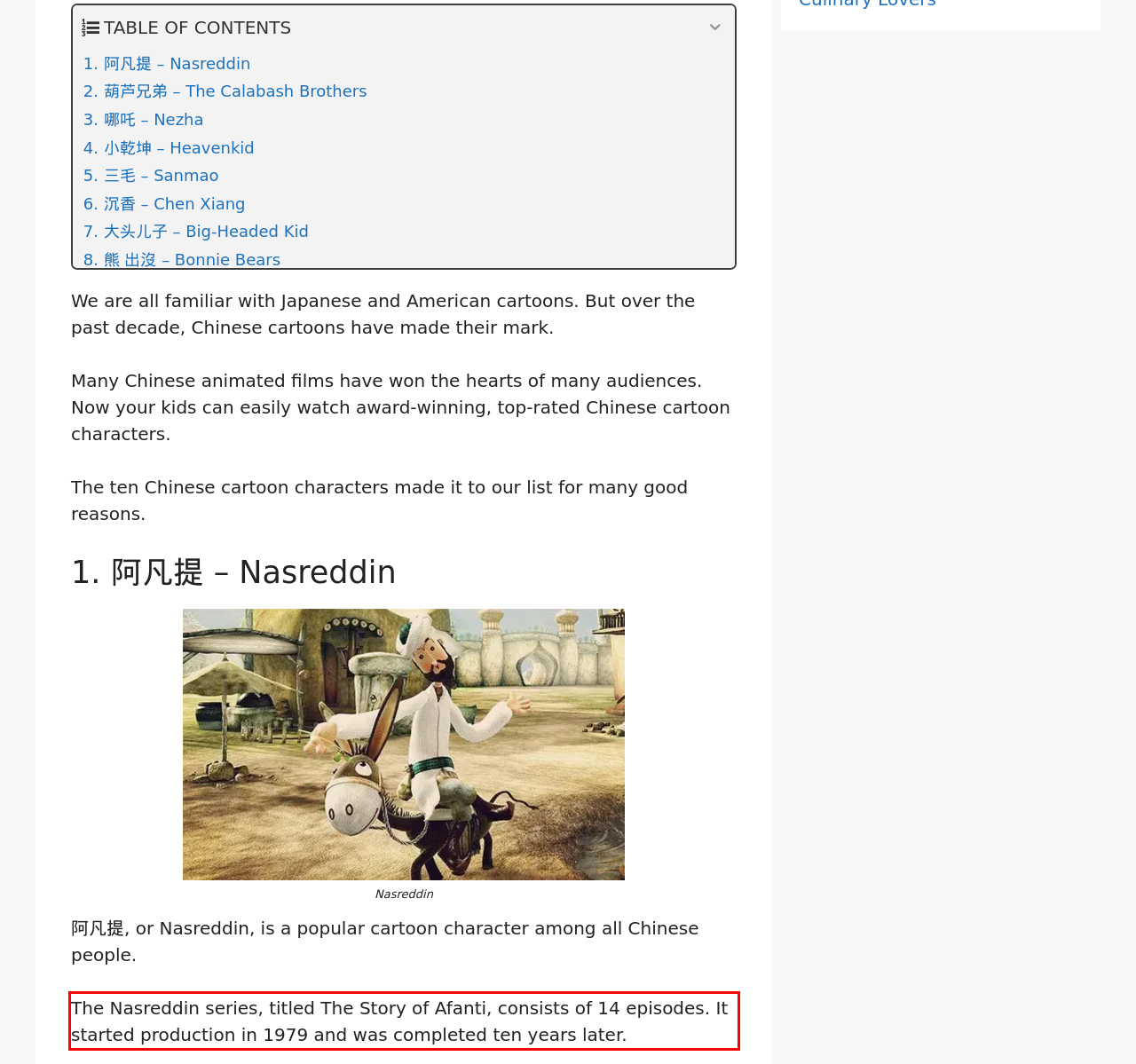Please extract the text content from the UI element enclosed by the red rectangle in the screenshot.

The Nasreddin series, titled The Story of Afanti, consists of 14 episodes. It started production in 1979 and was completed ten years later.